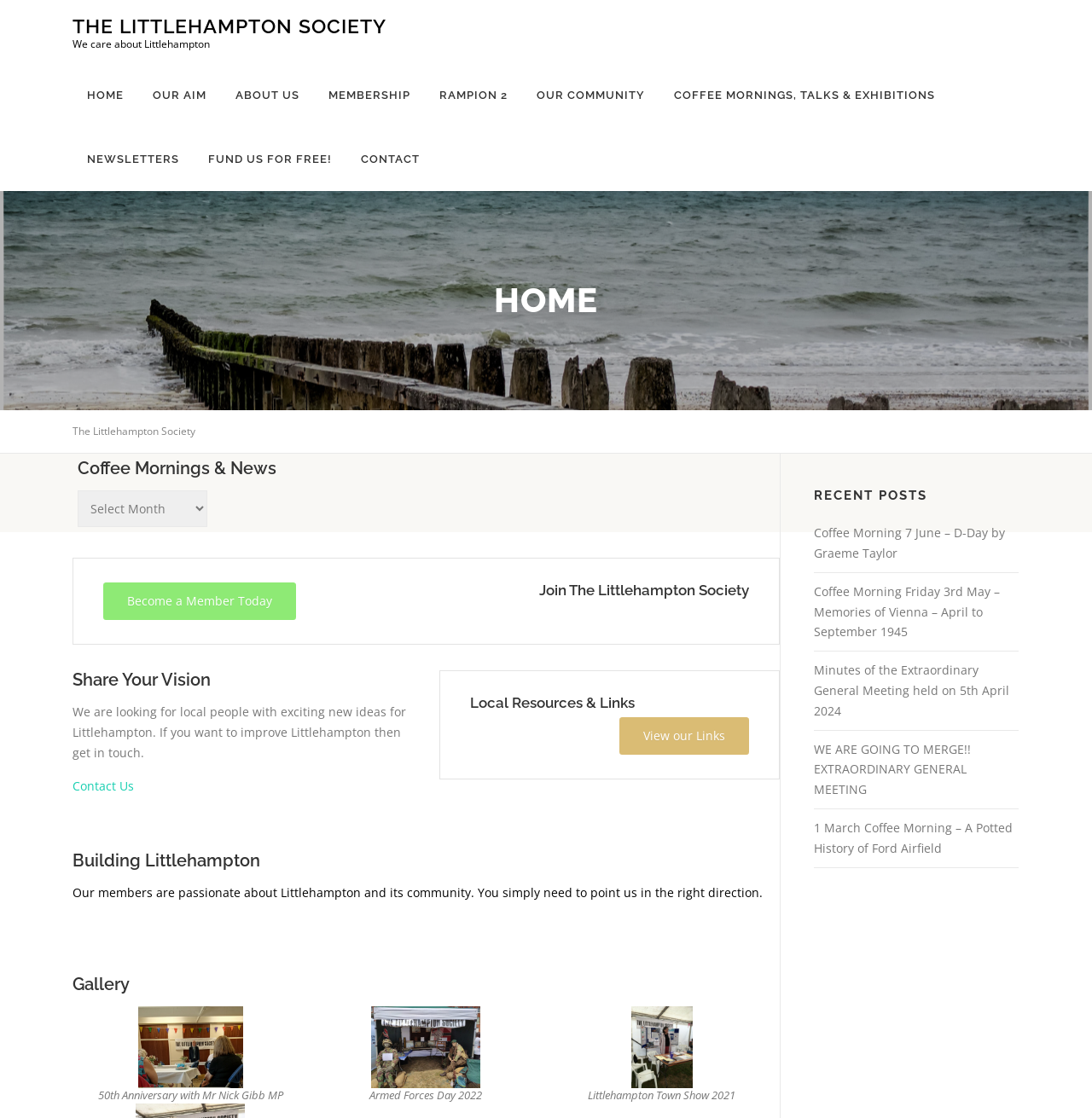Please determine the bounding box coordinates for the element that should be clicked to follow these instructions: "View our Links".

[0.567, 0.641, 0.686, 0.675]